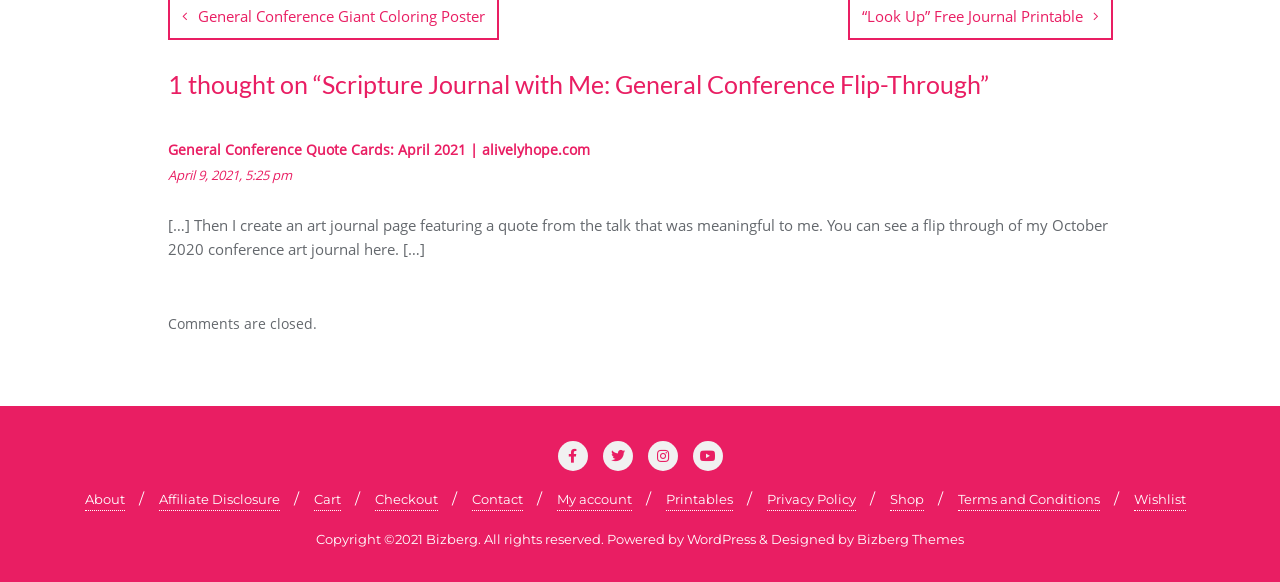Locate the bounding box coordinates of the element you need to click to accomplish the task described by this instruction: "Read the article about Scripture Journal with Me".

[0.131, 0.116, 0.869, 0.176]